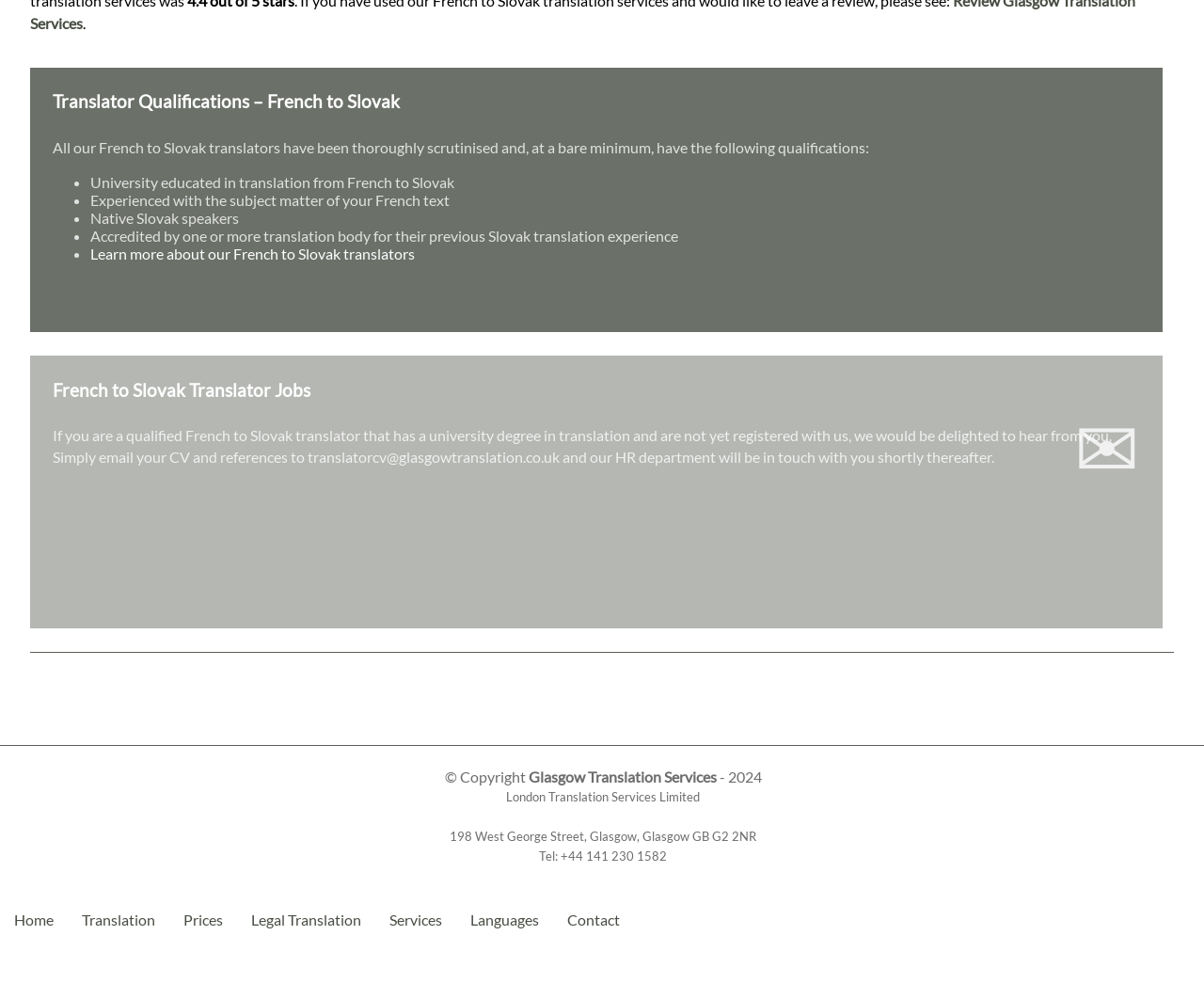Please predict the bounding box coordinates of the element's region where a click is necessary to complete the following instruction: "Contact us". The coordinates should be represented by four float numbers between 0 and 1, i.e., [left, top, right, bottom].

[0.471, 0.926, 0.515, 0.944]